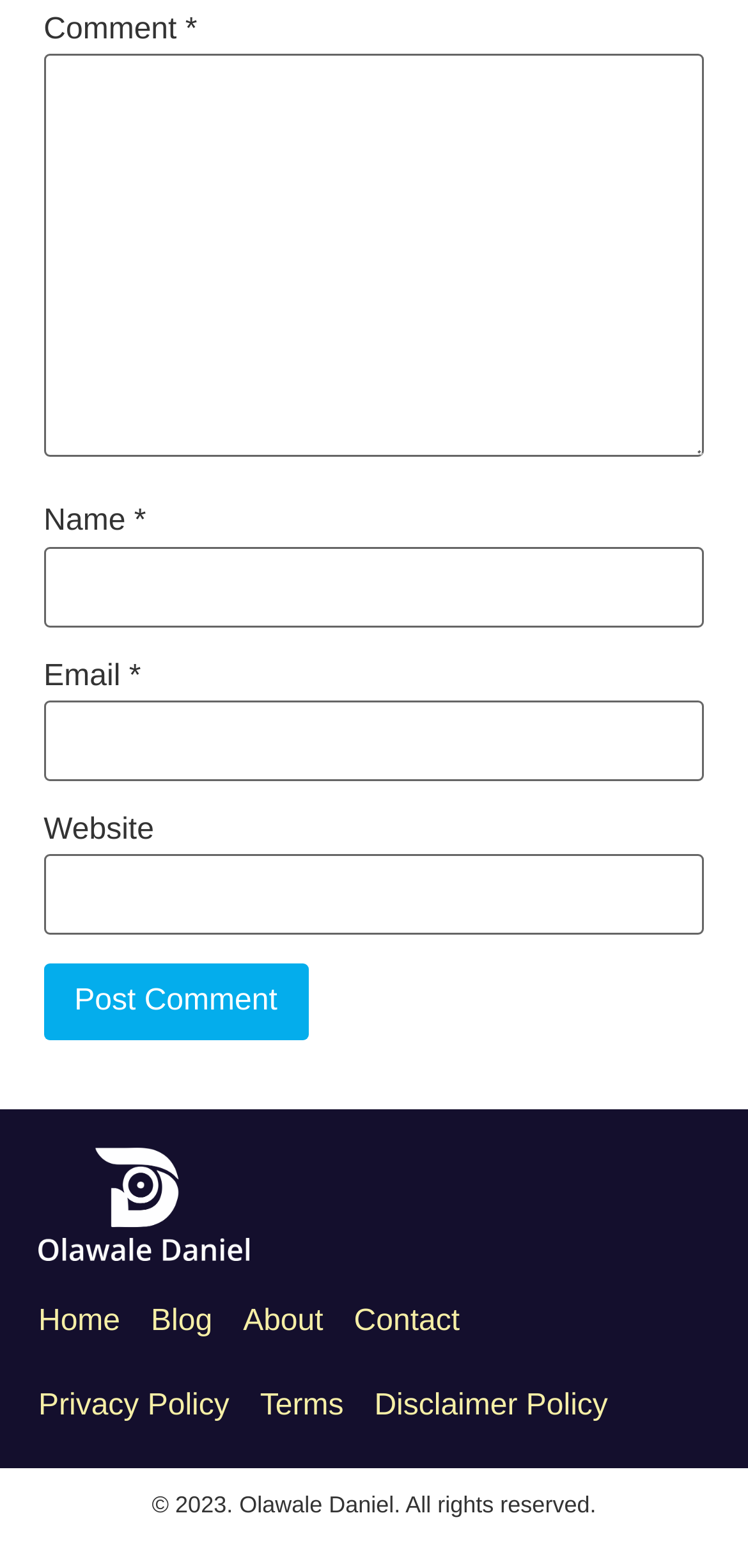Using the information in the image, give a comprehensive answer to the question: 
What is the required information to post a comment?

The textboxes for 'Comment', 'Name', and 'Email' are marked as required, indicating that this information must be filled in to post a comment.